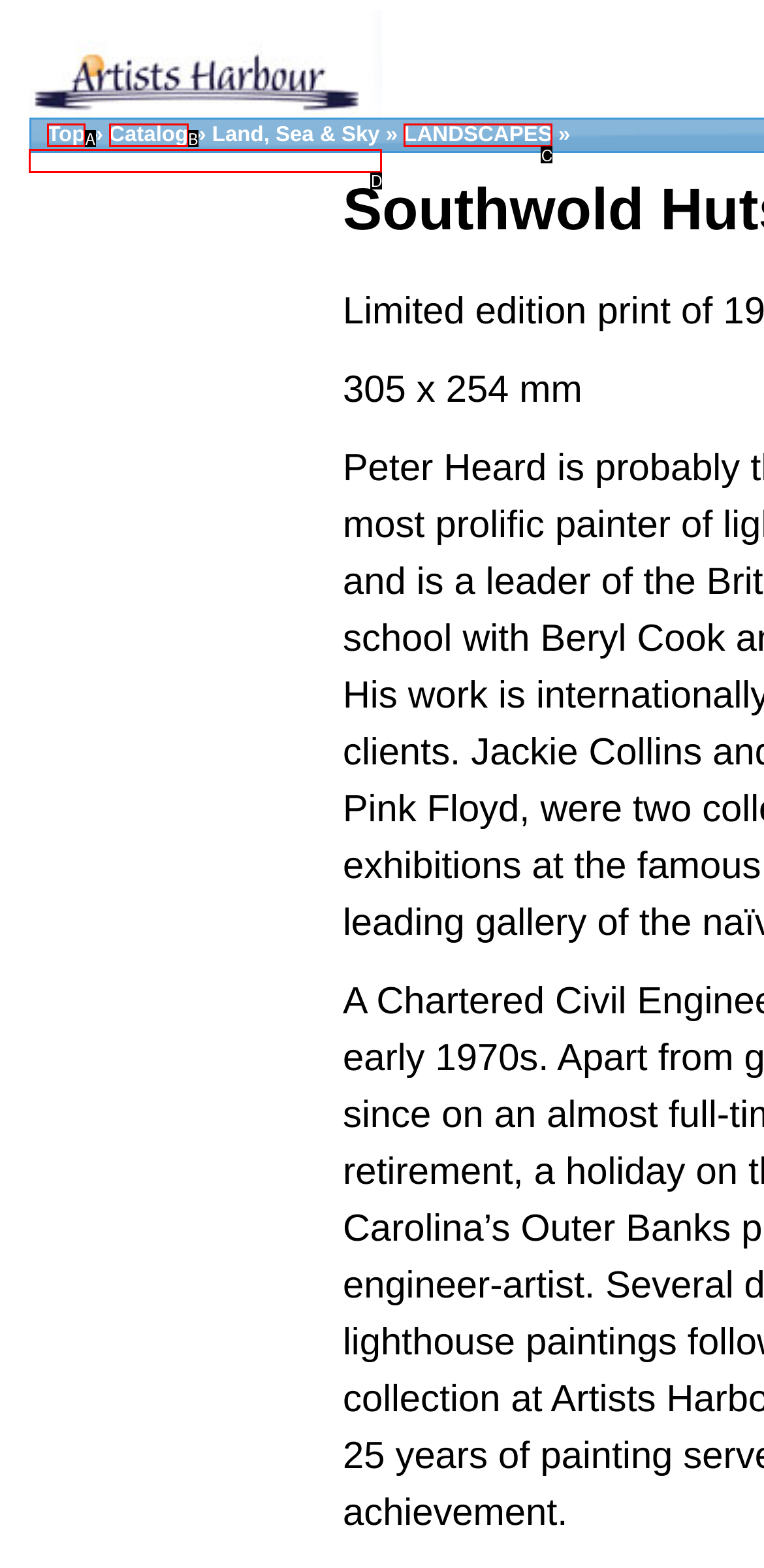Assess the description: Catalog and select the option that matches. Provide the letter of the chosen option directly from the given choices.

B